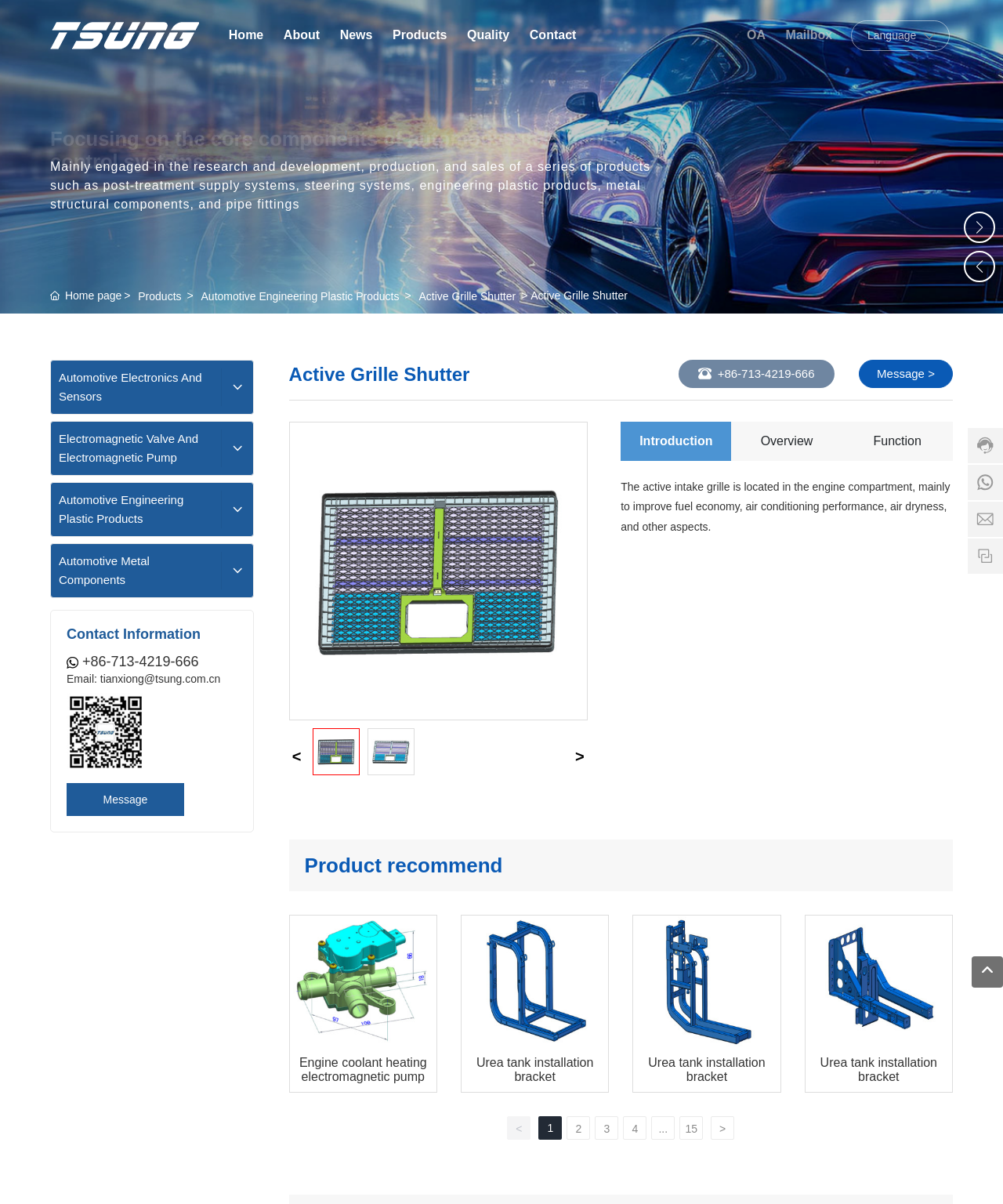Locate the bounding box coordinates for the element described below: "HC injection device". The coordinates must be four float values between 0 and 1, formatted as [left, top, right, bottom].

[0.051, 0.771, 0.252, 0.787]